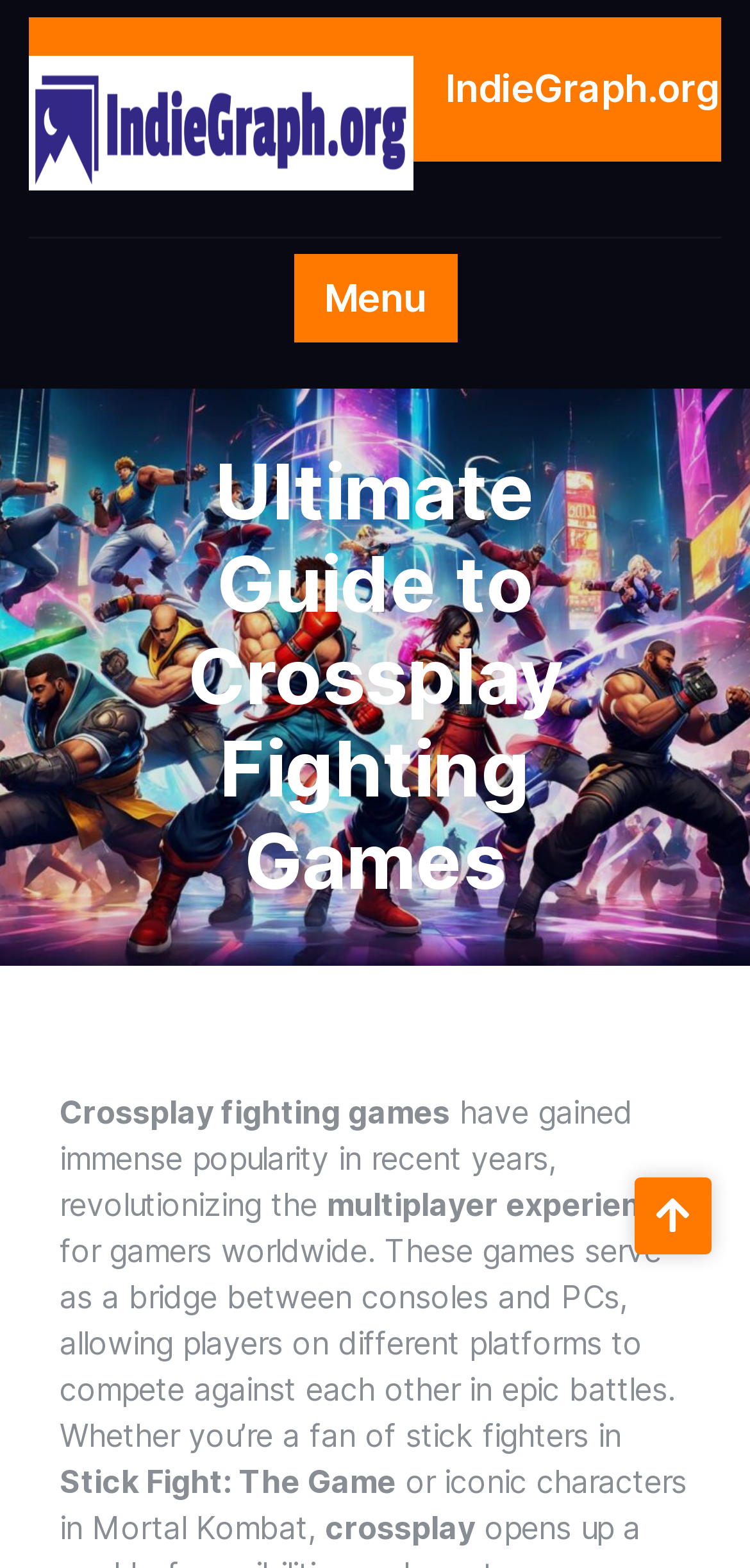Determine which piece of text is the heading of the webpage and provide it.

Ultimate Guide to Crossplay Fighting Games